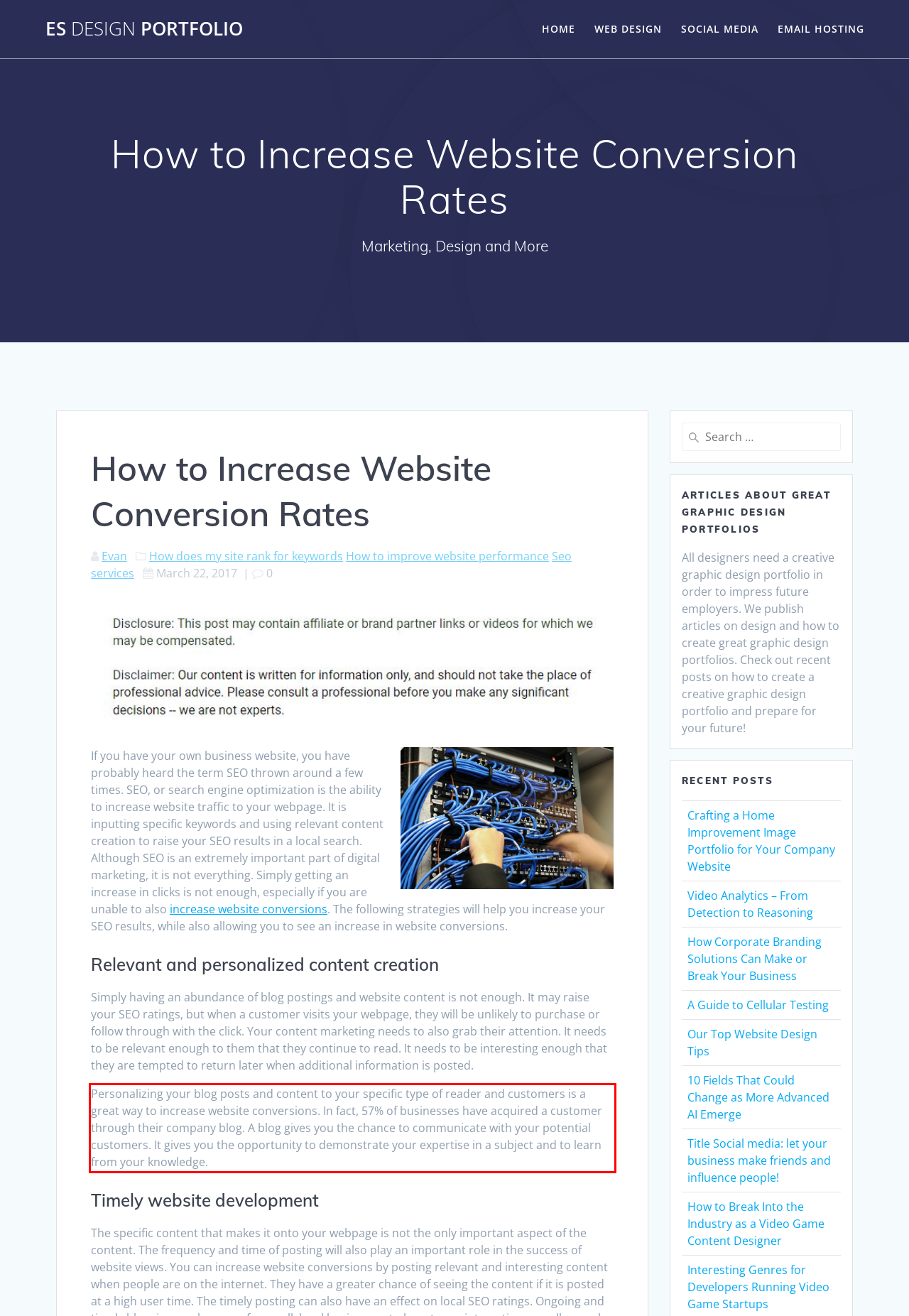You are provided with a screenshot of a webpage containing a red bounding box. Please extract the text enclosed by this red bounding box.

Personalizing your blog posts and content to your specific type of reader and customers is a great way to increase website conversions. In fact, 57% of businesses have acquired a customer through their company blog. A blog gives you the chance to communicate with your potential customers. It gives you the opportunity to demonstrate your expertise in a subject and to learn from your knowledge.